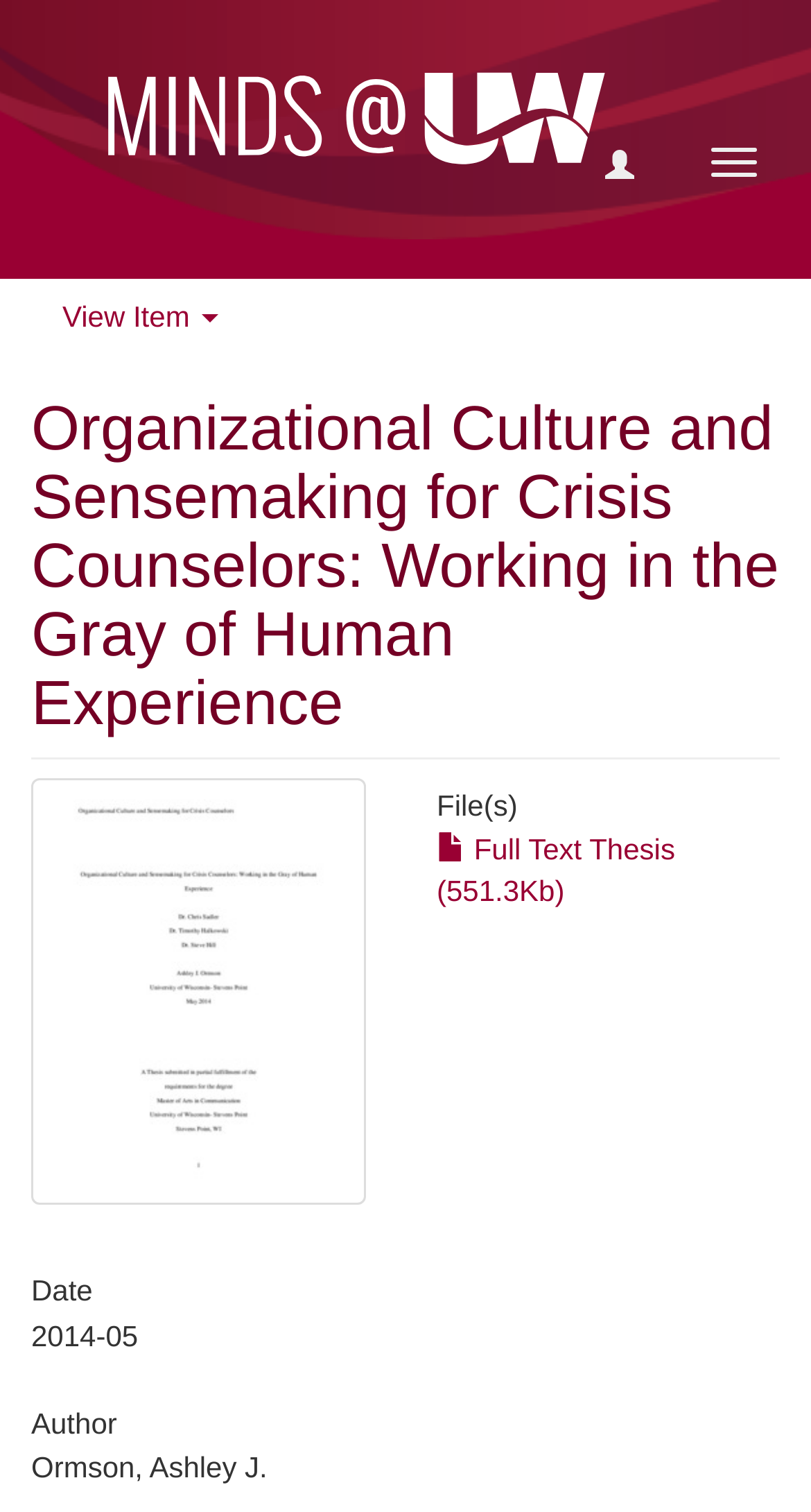When was the thesis published?
Answer the question with a single word or phrase, referring to the image.

2014-05